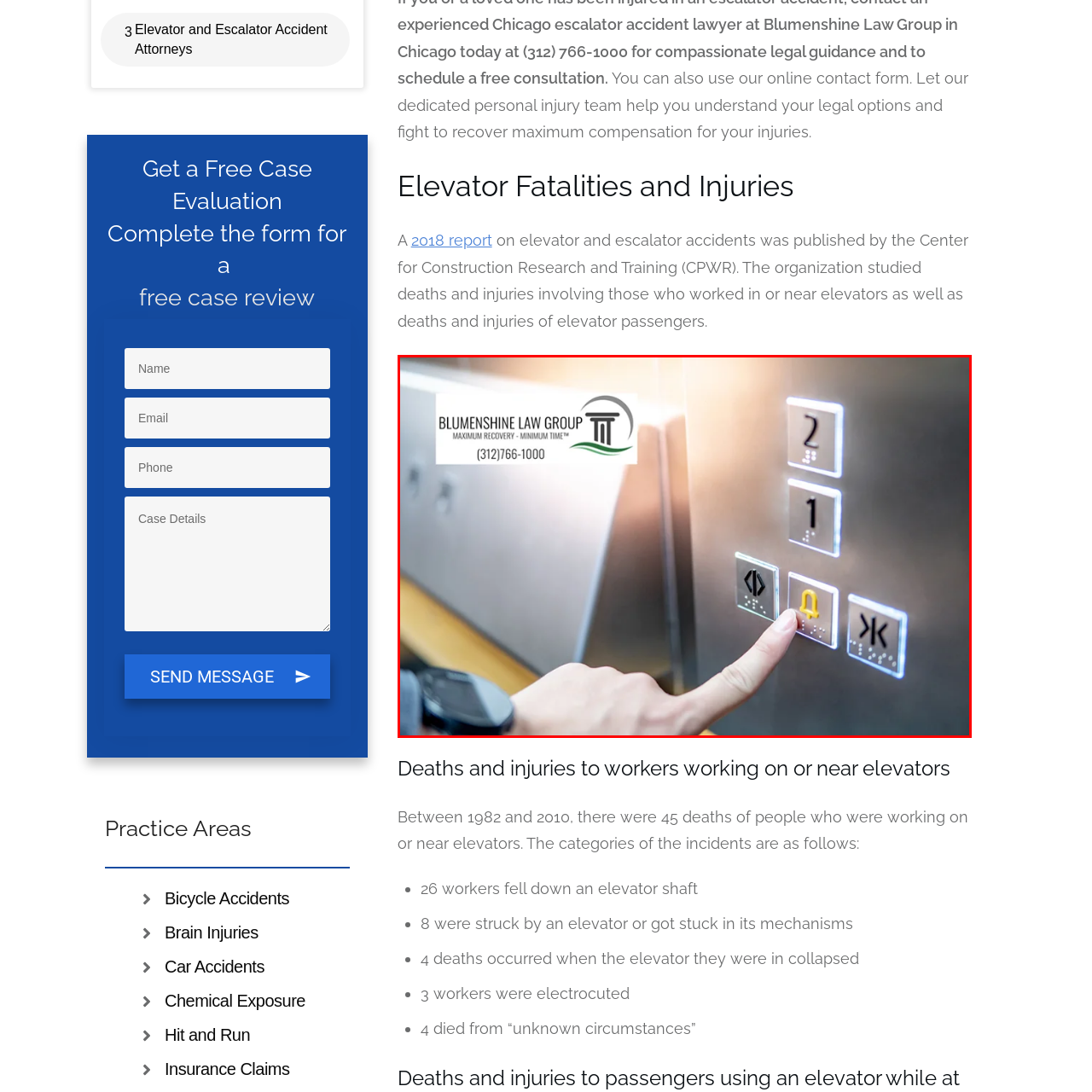What is the name of the law group displayed on the logo?
Pay attention to the image surrounded by the red bounding box and answer the question in detail based on the image.

The logo in the top corner of the image displays the name 'Blumenshine Law Group', along with the firm's tagline and contact information, indicating a connection to personal injury legal services related to elevator and escalator incidents.